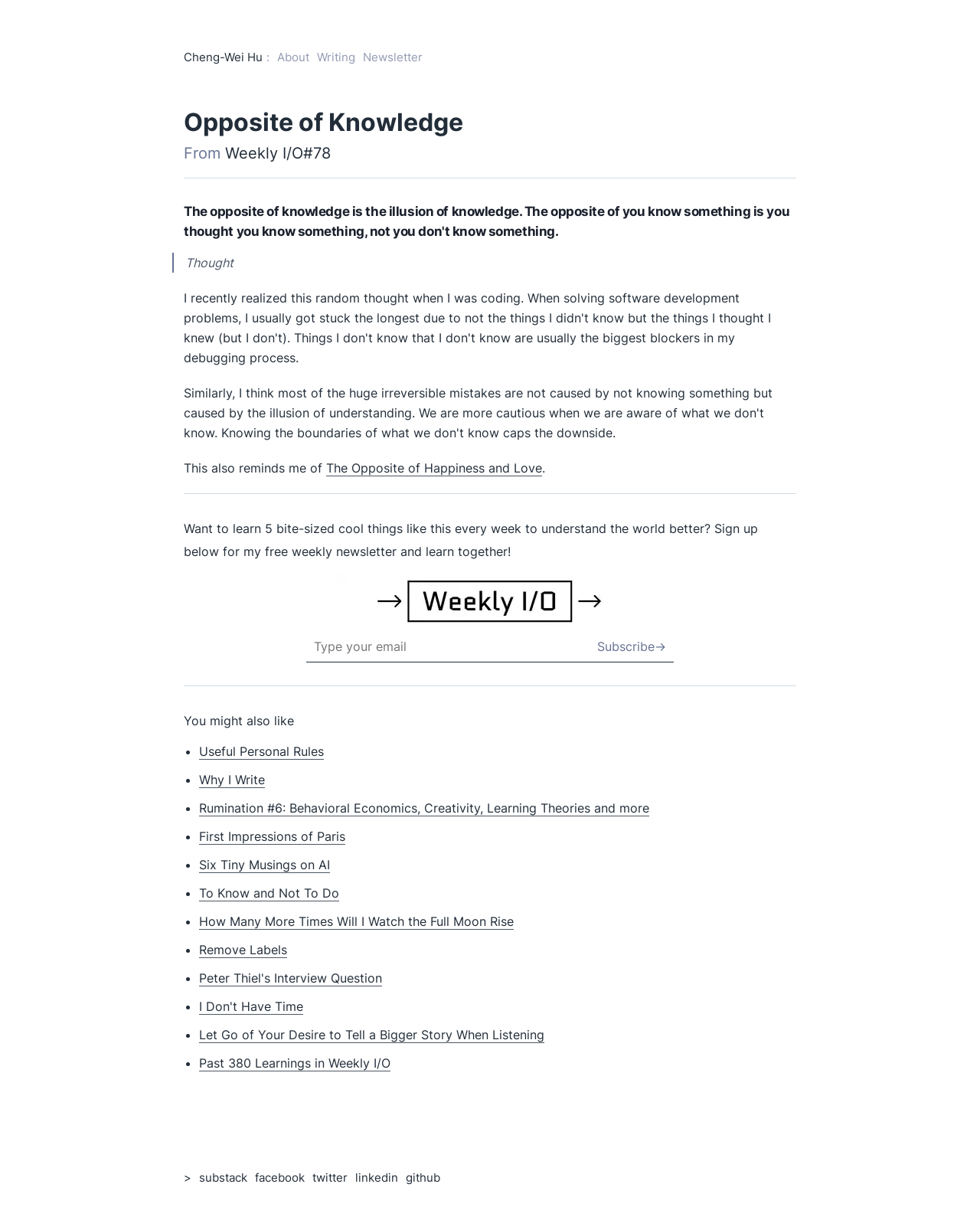Determine the bounding box coordinates for the area that needs to be clicked to fulfill this task: "Read the news by News Desk". The coordinates must be given as four float numbers between 0 and 1, i.e., [left, top, right, bottom].

None